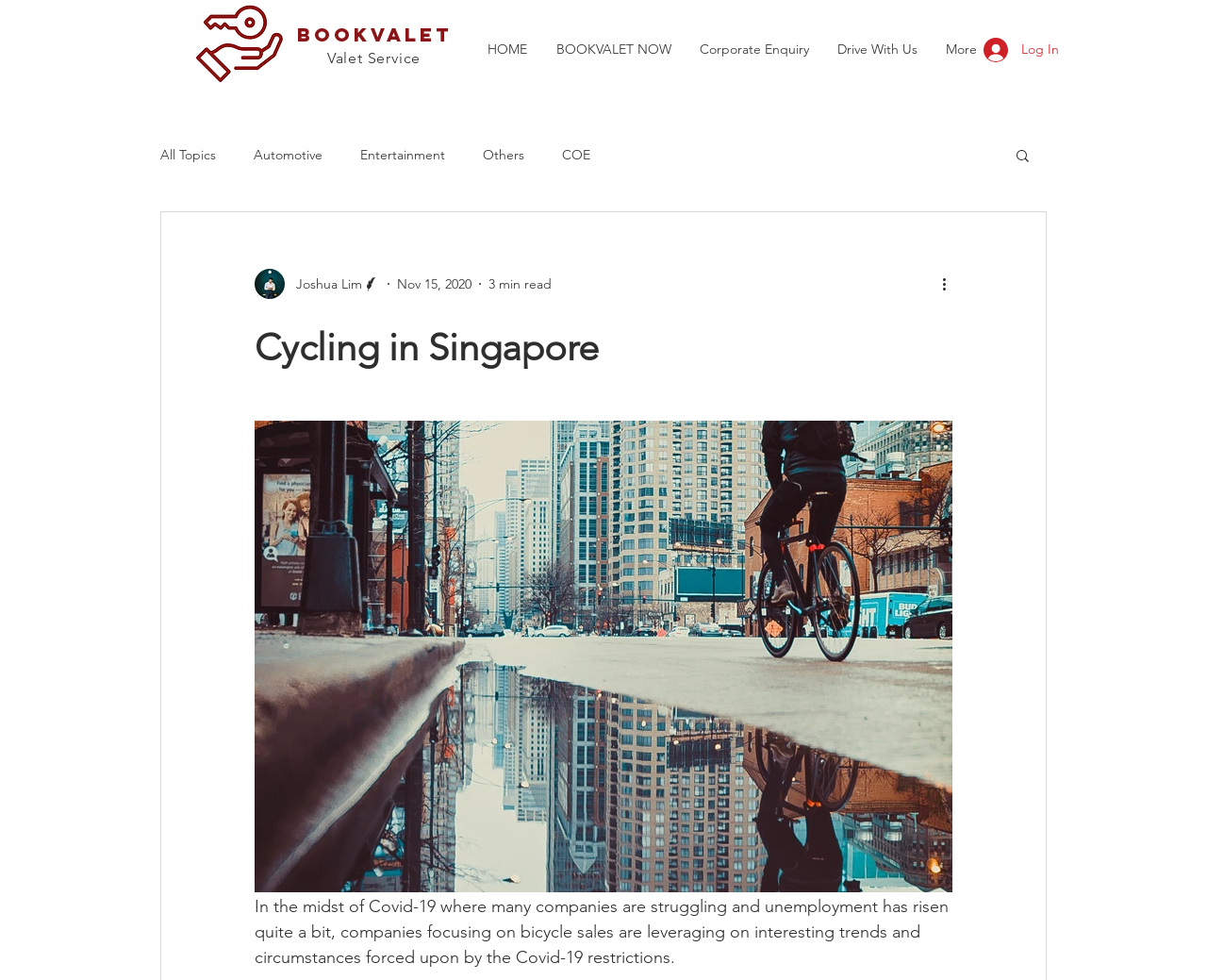Summarize the webpage with intricate details.

The webpage is about cycling in Singapore, with a focus on the bicycle sales industry during the COVID-19 pandemic. At the top left corner, there is an image of a bicycle, accompanied by a link to "Original Crop Easy.png". Next to it, there is a link to "BOOKVALET" and a static text "Valet Service".

On the top navigation bar, there are links to "HOME", "BOOKVALET NOW", "Corporate Enquiry", "Drive With Us", and "More". A "Log In" button is located at the top right corner, accompanied by a small image.

Below the navigation bar, there is a section with a static text "— Roger Soon", followed by a blog navigation section with links to "All Topics", "Automotive", "Entertainment", "Others", and "COE". A search button is located at the top right corner of this section, accompanied by a small image.

The main content of the webpage is an article titled "Cycling in Singapore", with a heading and a large image below it. The article discusses how companies focusing on bicycle sales are leveraging on interesting trends and circumstances forced upon by the COVID-19 restrictions. The article is written by Joshua Lim, and there is a writer's picture and a brief description of the author. The article is dated November 15, 2020, and has a 3-minute read time. There is also a "More actions" button at the bottom right corner of the article.